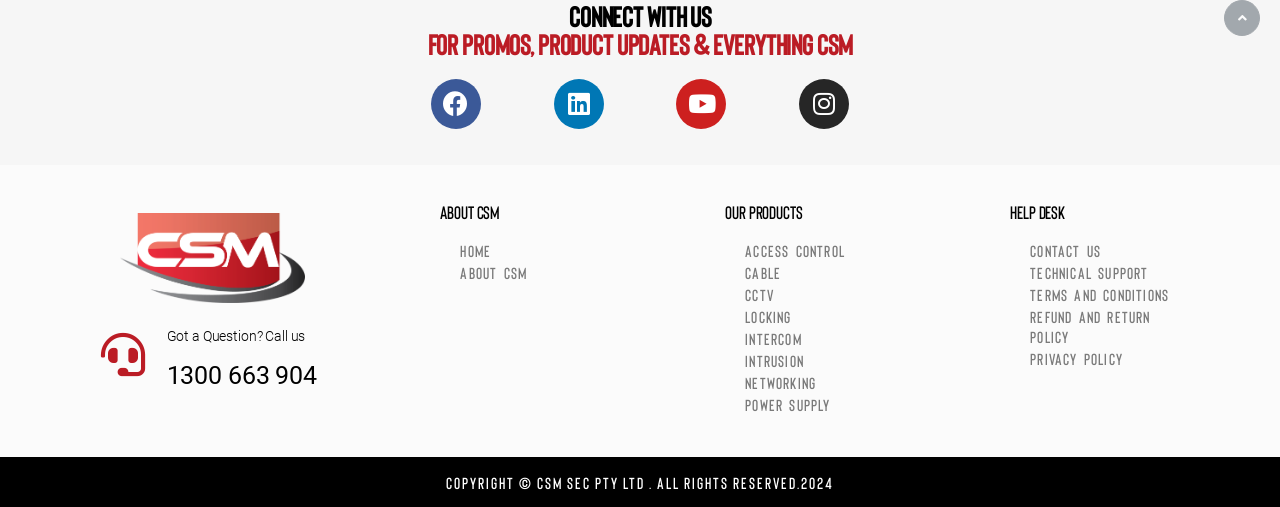Determine the bounding box coordinates of the target area to click to execute the following instruction: "Get technical support."

[0.789, 0.519, 0.945, 0.562]